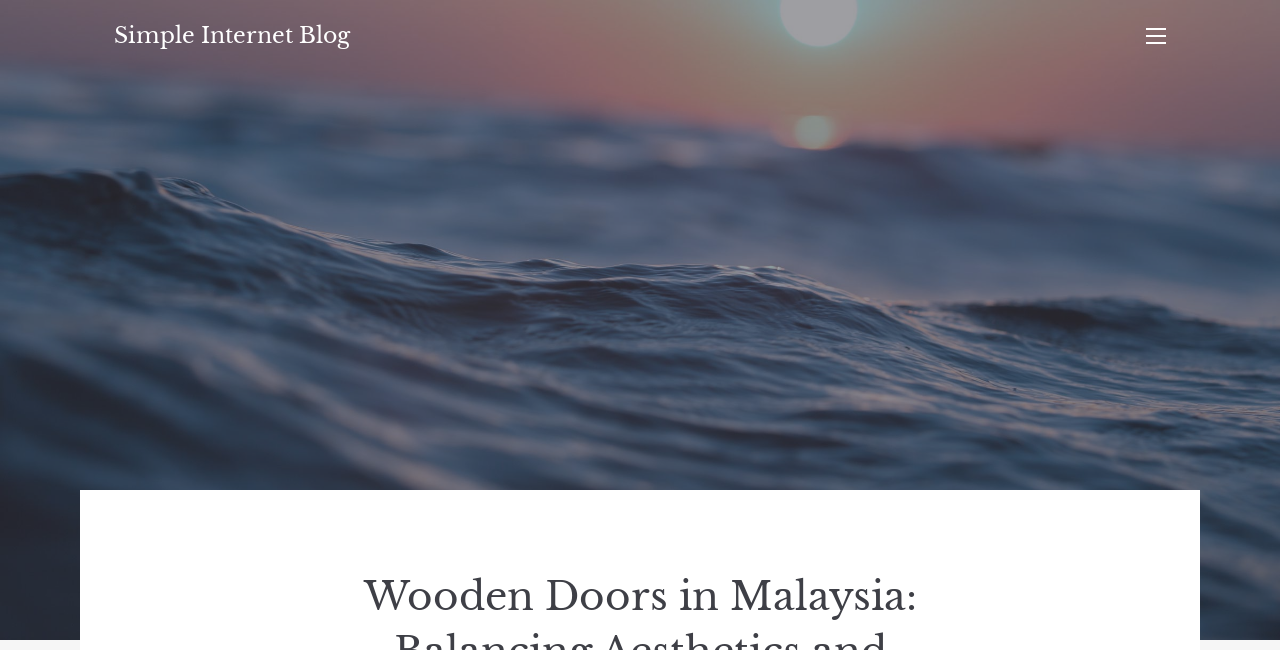Locate and extract the text of the main heading on the webpage.

Wooden Doors in Malaysia: Balancing Aesthetics and Functionality